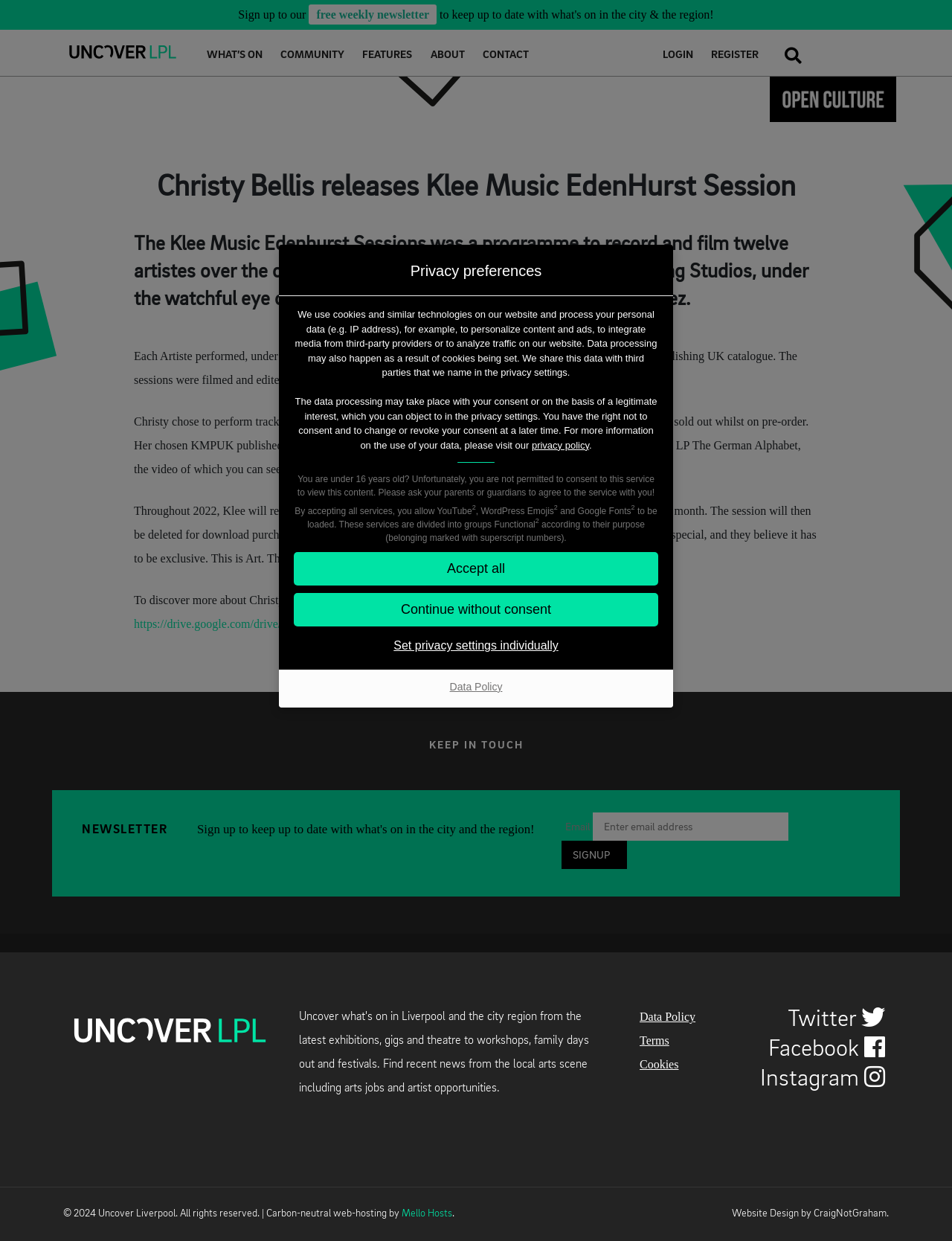What is the restriction for users under 16 years old?
Answer the question based on the image using a single word or a brief phrase.

Cannot consent